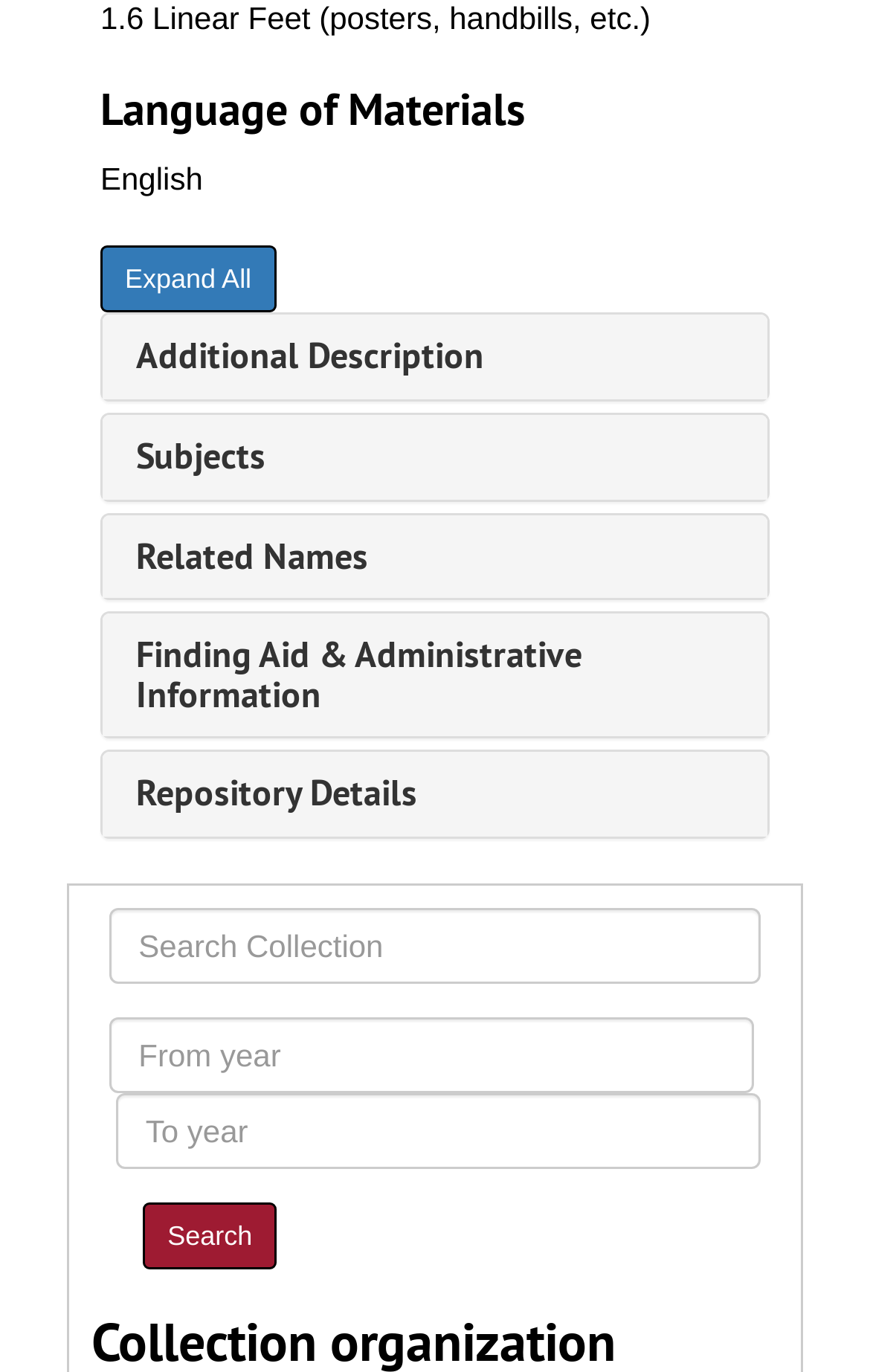Please locate the clickable area by providing the bounding box coordinates to follow this instruction: "Enter search query".

[0.126, 0.662, 0.874, 0.717]